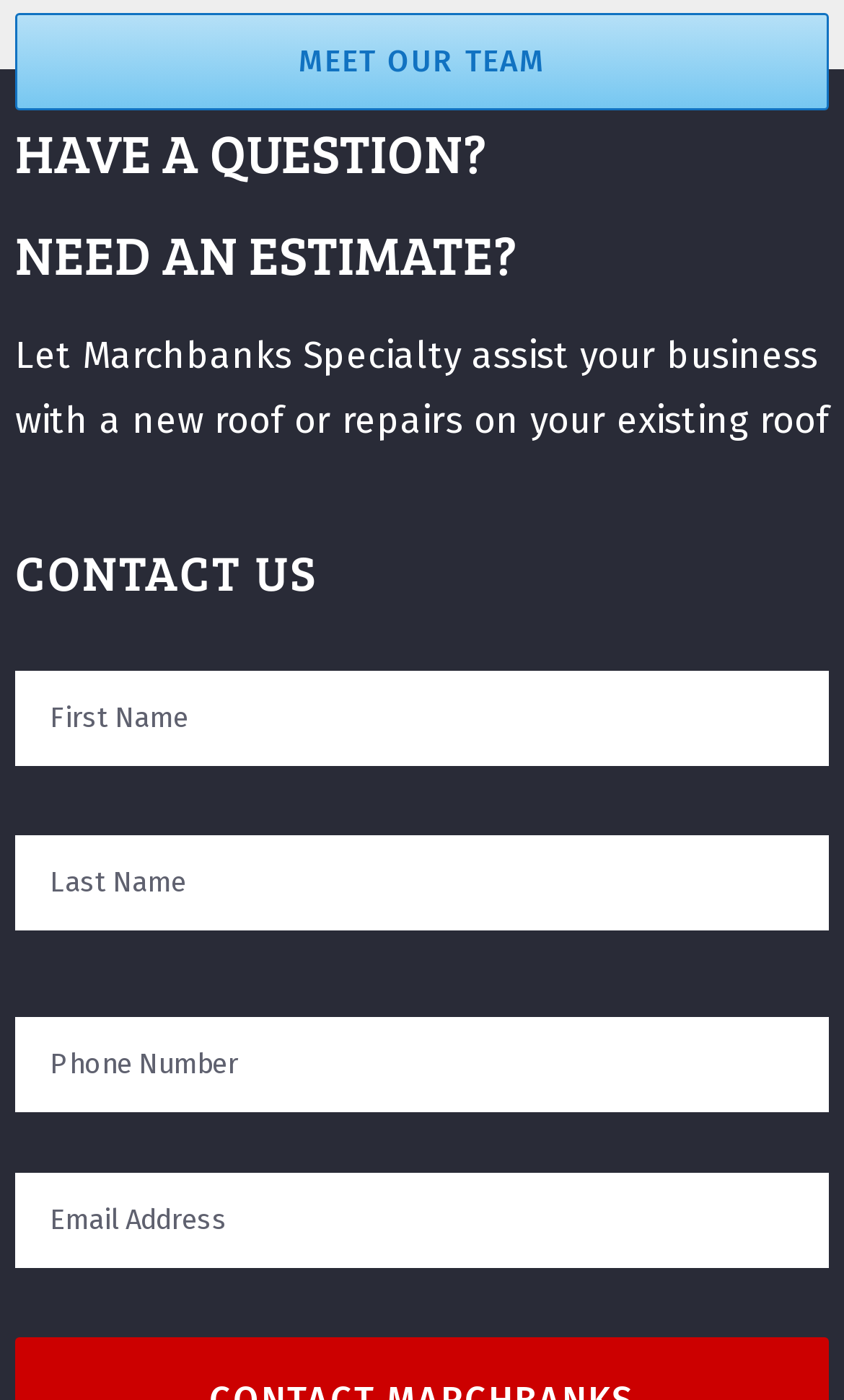What is the purpose of the form on the webpage?
Using the image as a reference, deliver a detailed and thorough answer to the question.

The purpose of the form on the webpage can be determined by looking at the heading 'CONTACT US' and the various input fields such as name, phone, and email, which suggests that the form is intended for users to contact the company.